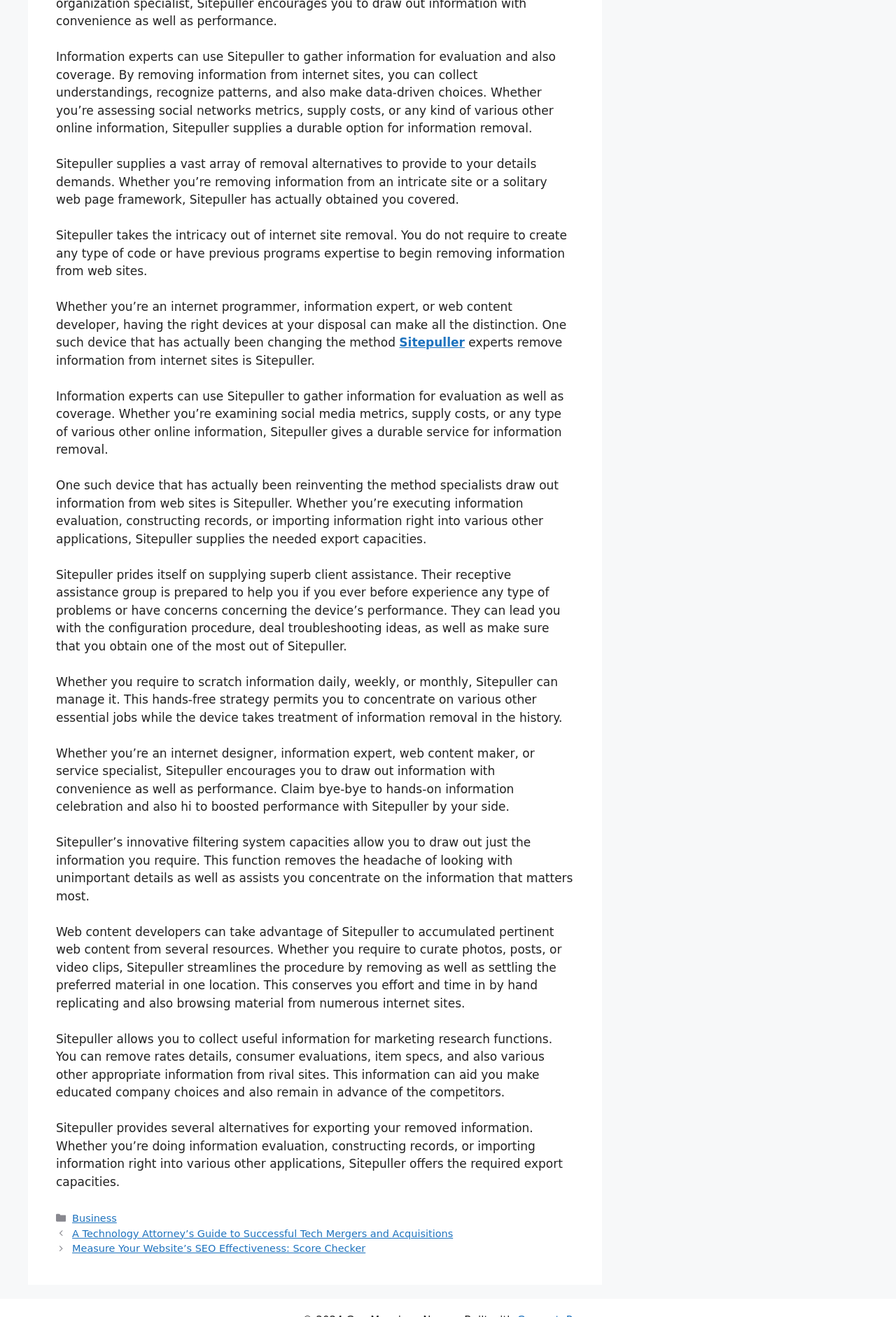Determine the bounding box for the UI element that matches this description: "Sitepuller".

[0.446, 0.255, 0.519, 0.265]